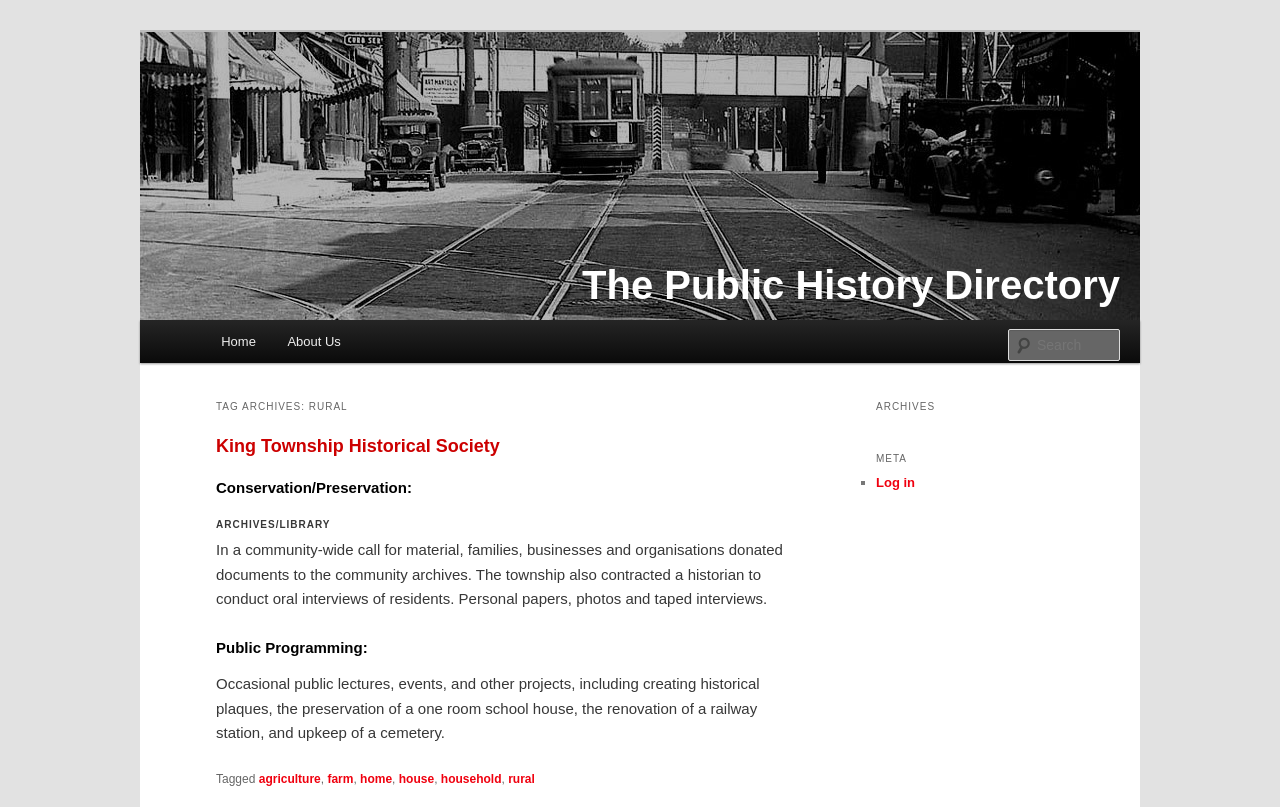Based on the description "home", find the bounding box of the specified UI element.

[0.281, 0.956, 0.306, 0.974]